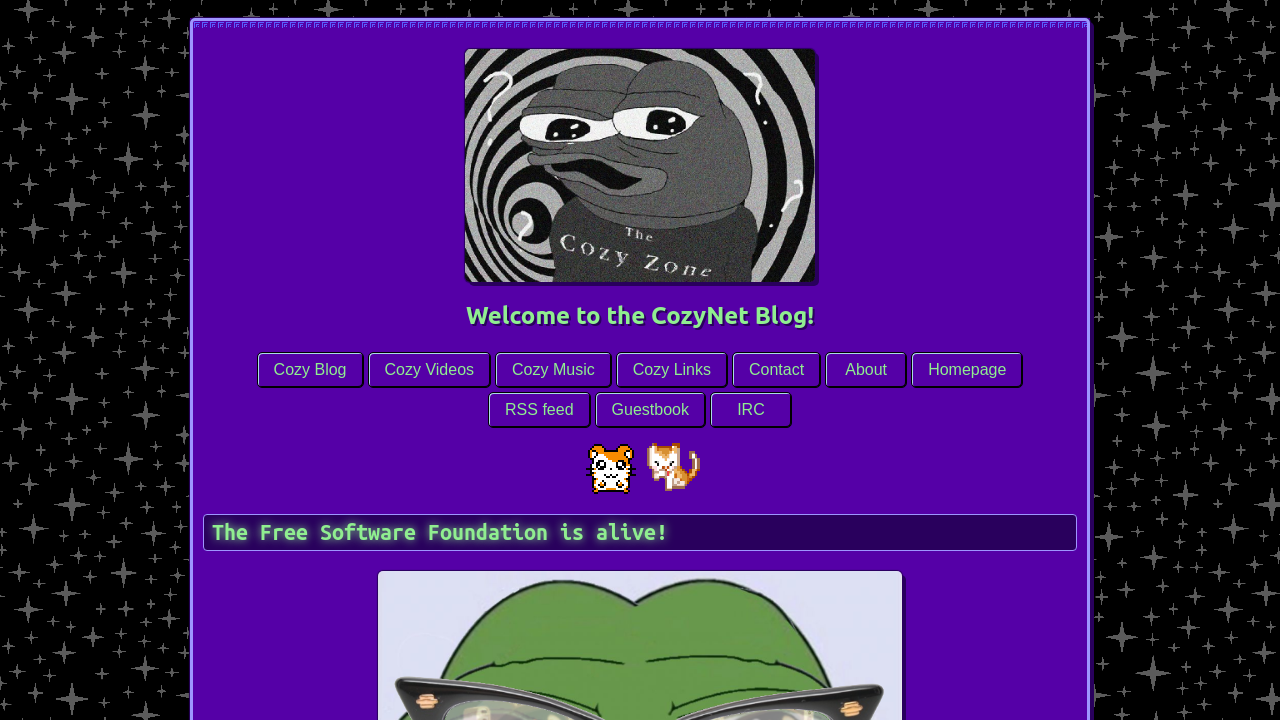What is the purpose of the link 'RSS feed'?
From the screenshot, supply a one-word or short-phrase answer.

Subscribe to updates